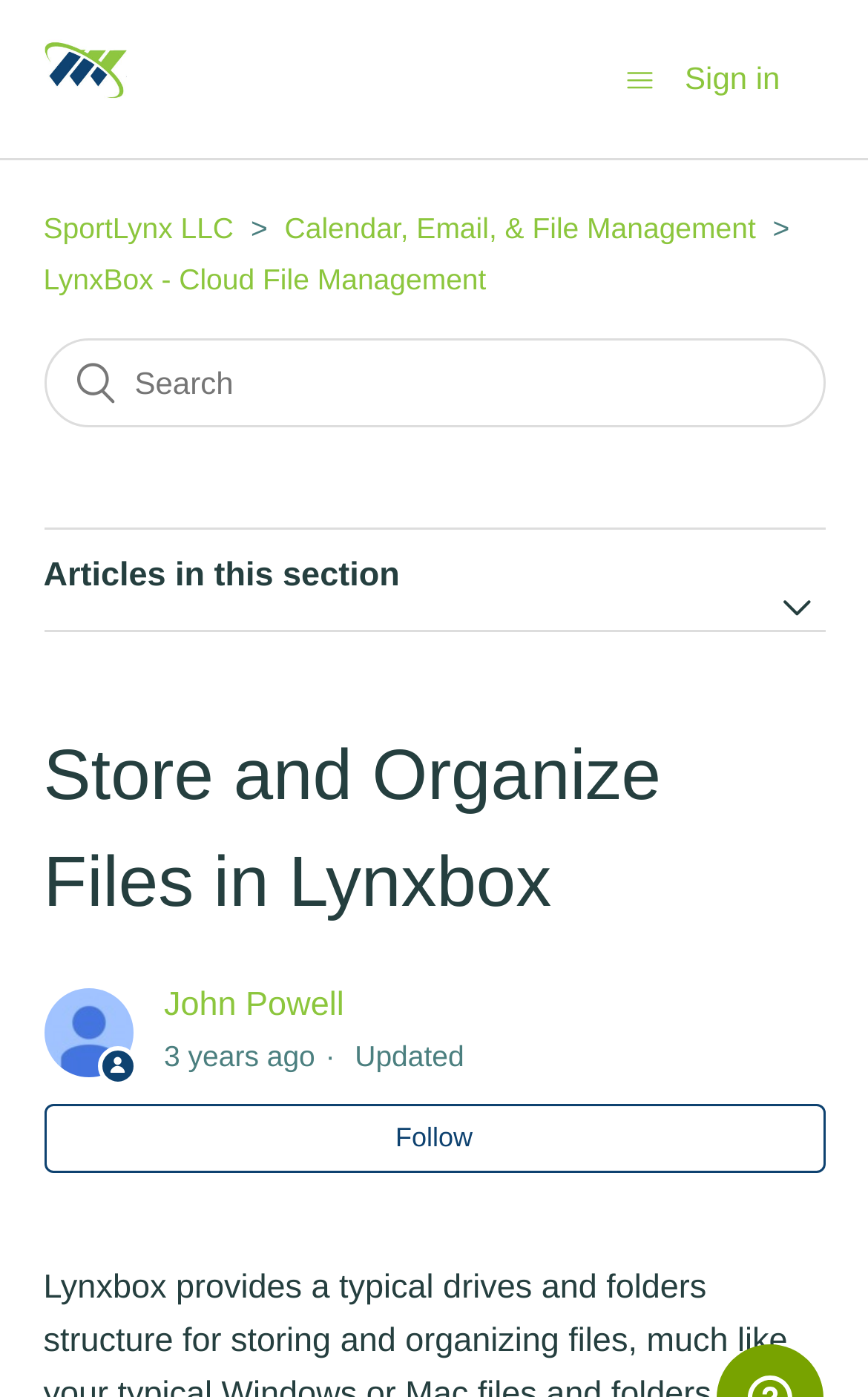Please predict the bounding box coordinates of the element's region where a click is necessary to complete the following instruction: "Search". The coordinates should be represented by four float numbers between 0 and 1, i.e., [left, top, right, bottom].

[0.05, 0.242, 0.95, 0.306]